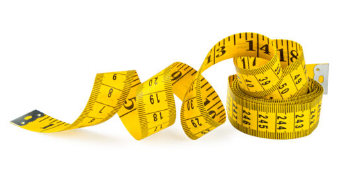What units of measurement are displayed on the tape?
Please use the image to provide an in-depth answer to the question.

The tape prominently displays clear, bold black markings indicating measurements in both inches and centimeters, making it an essential tool for precision in various tasks.